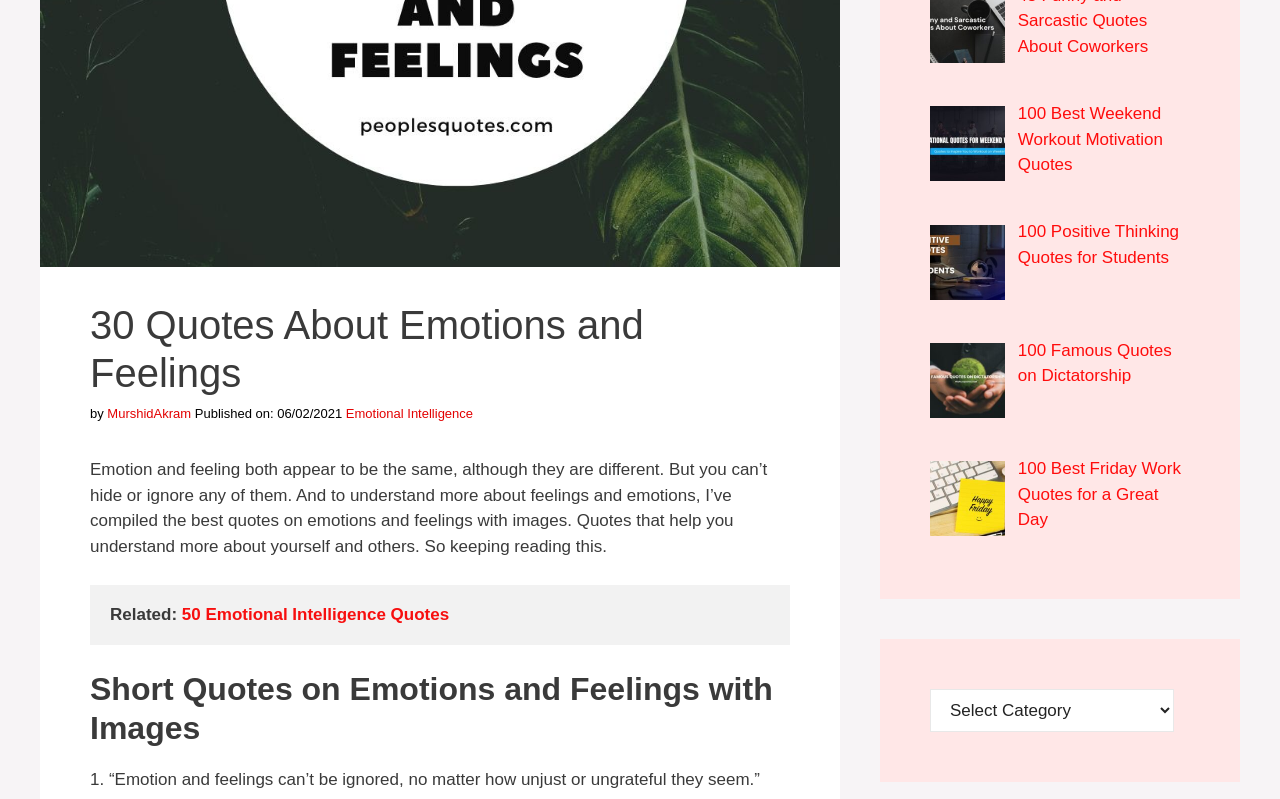Provide the bounding box coordinates of the UI element this sentence describes: "Kalto".

None